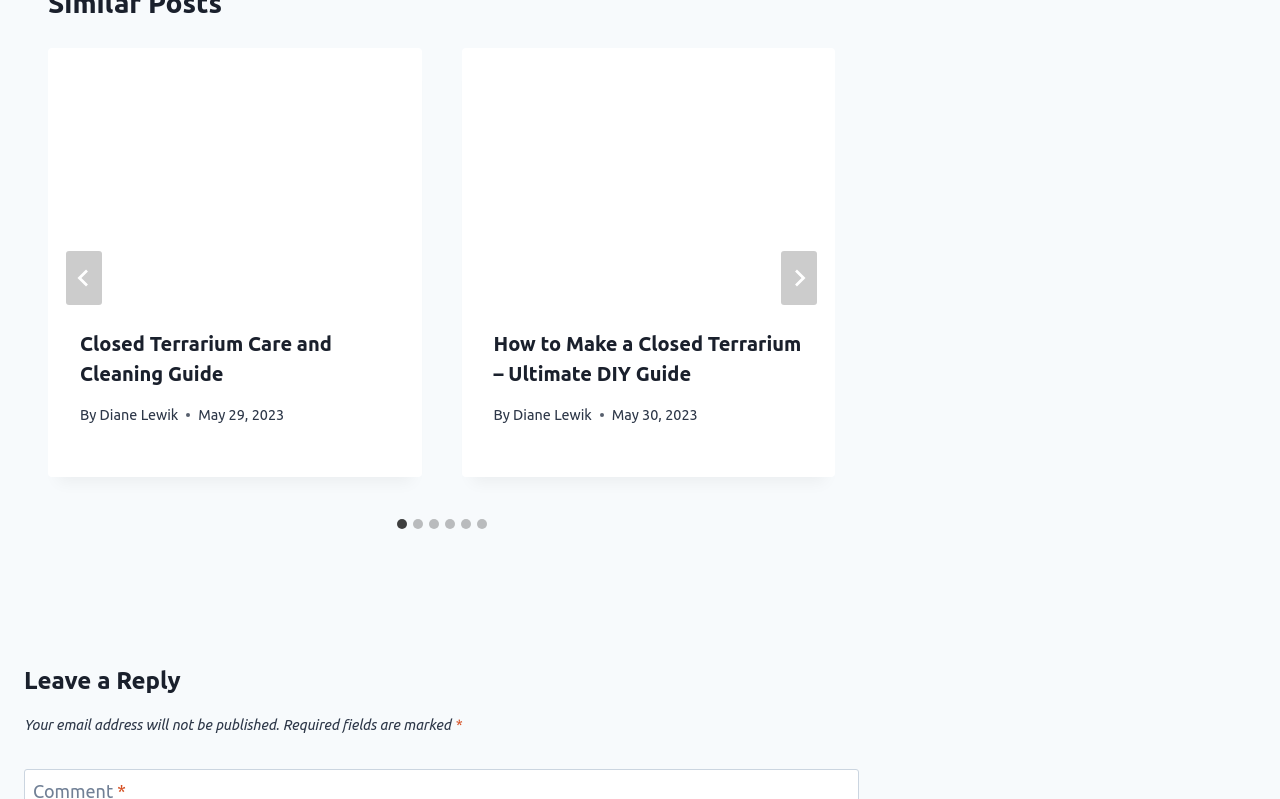Determine the bounding box coordinates of the clickable region to execute the instruction: "Go to the next slide". The coordinates should be four float numbers between 0 and 1, denoted as [left, top, right, bottom].

[0.61, 0.314, 0.638, 0.381]